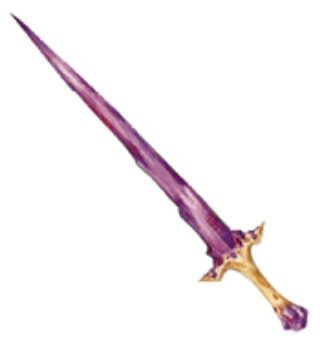What is the typical function of the Crystal Echoblade?
Kindly answer the question with as much detail as you can.

According to the caption, the Crystal Echoblade typically functions as a +1 weapon, implying that it provides a standard bonus to attacks when wielded. However, its abilities are enhanced when wielded by a bard.